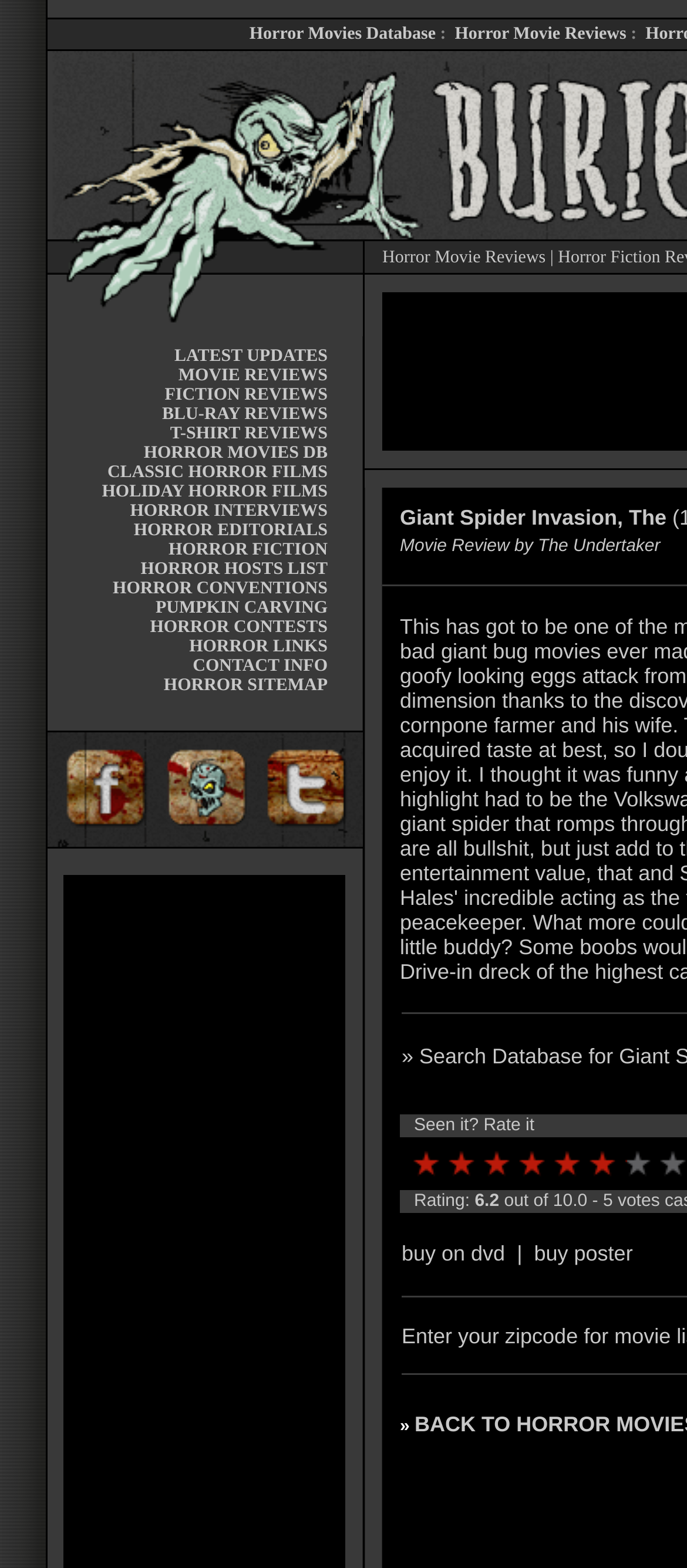What is the main topic of this website?
Based on the image, provide a one-word or brief-phrase response.

Horror movies